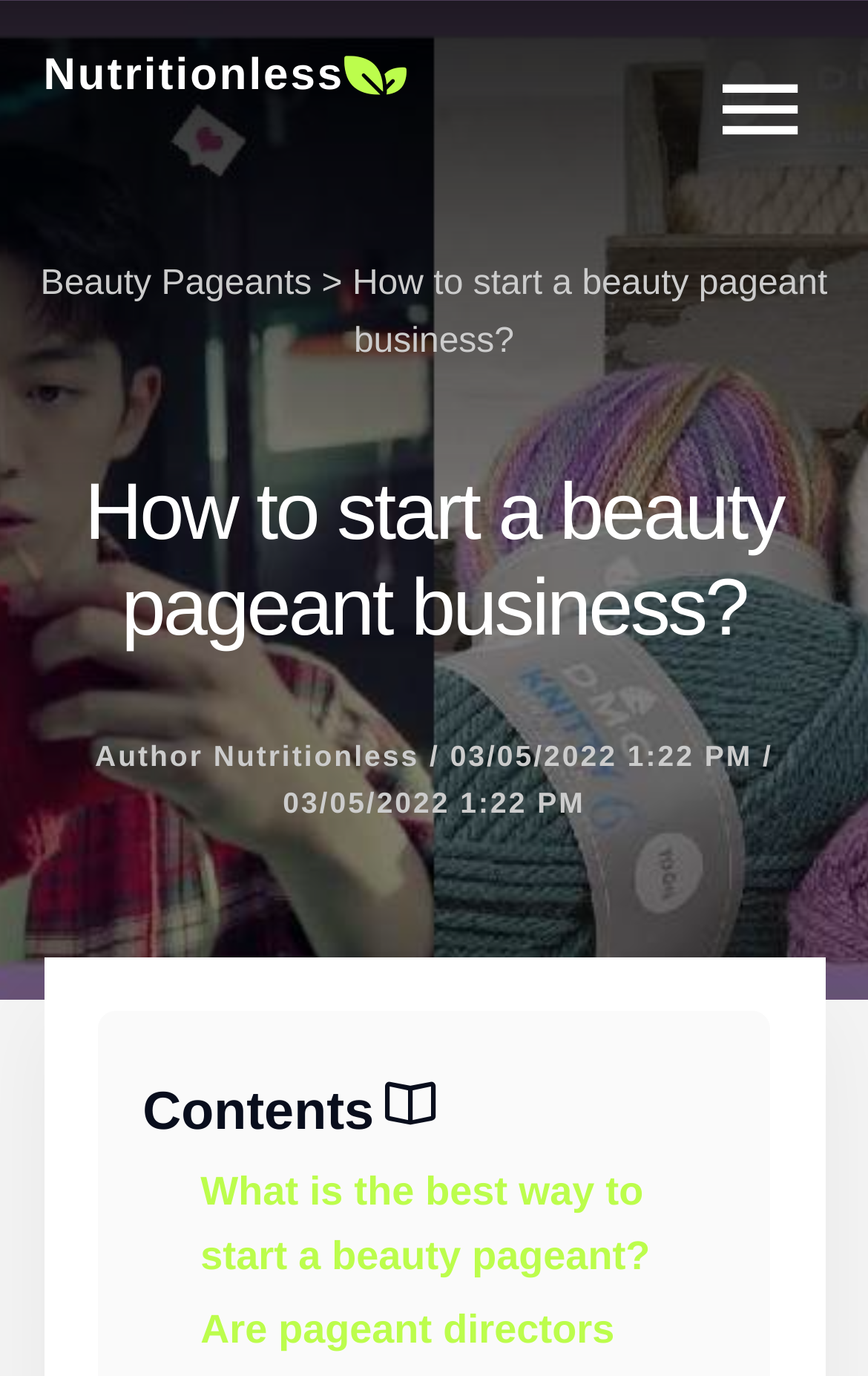Locate and extract the text of the main heading on the webpage.

How to start a beauty pageant business?